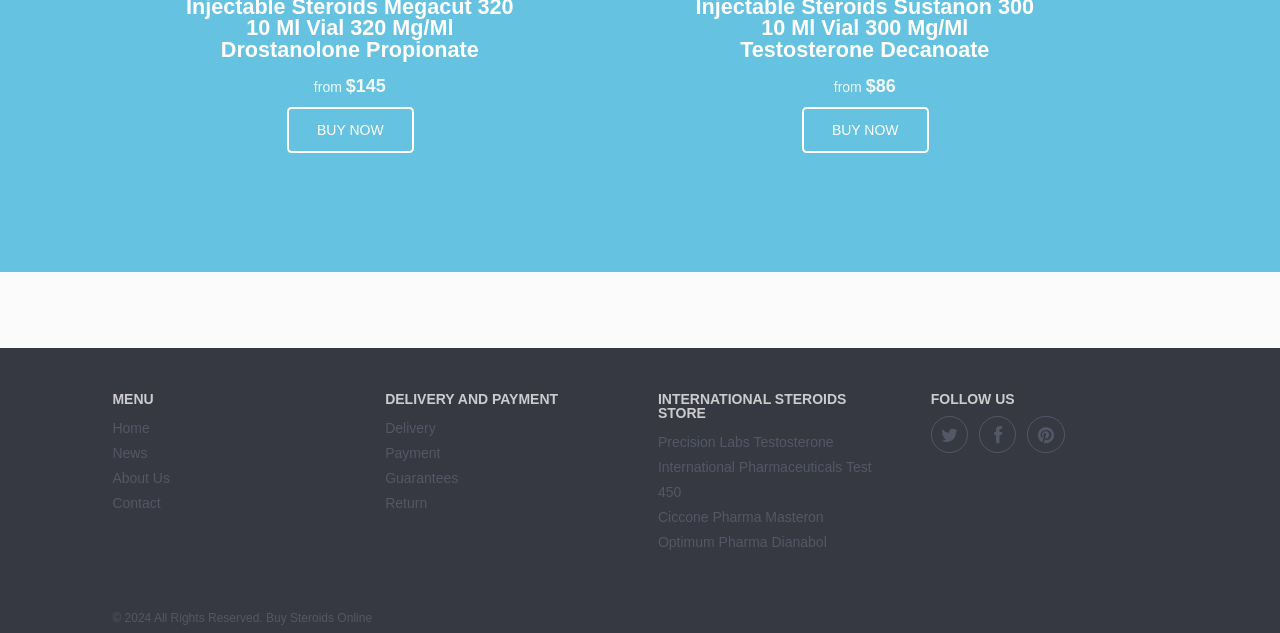Provide a one-word or brief phrase answer to the question:
What is the name of the product with a 'BUY NOW' link?

Abdi Ibrahim Tiromel